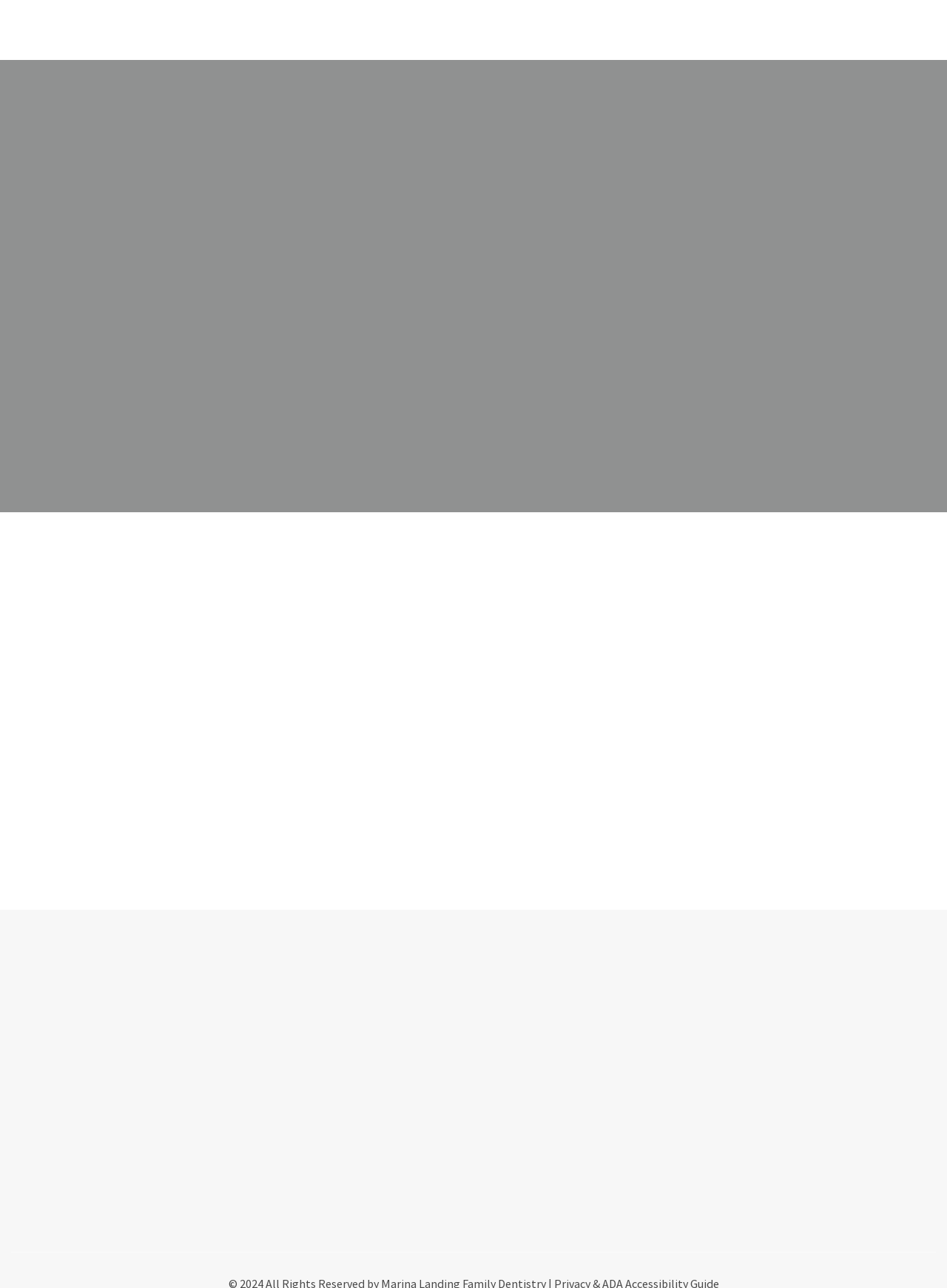Determine the bounding box coordinates of the element's region needed to click to follow the instruction: "Request an appointment online". Provide these coordinates as four float numbers between 0 and 1, formatted as [left, top, right, bottom].

[0.68, 0.041, 0.716, 0.053]